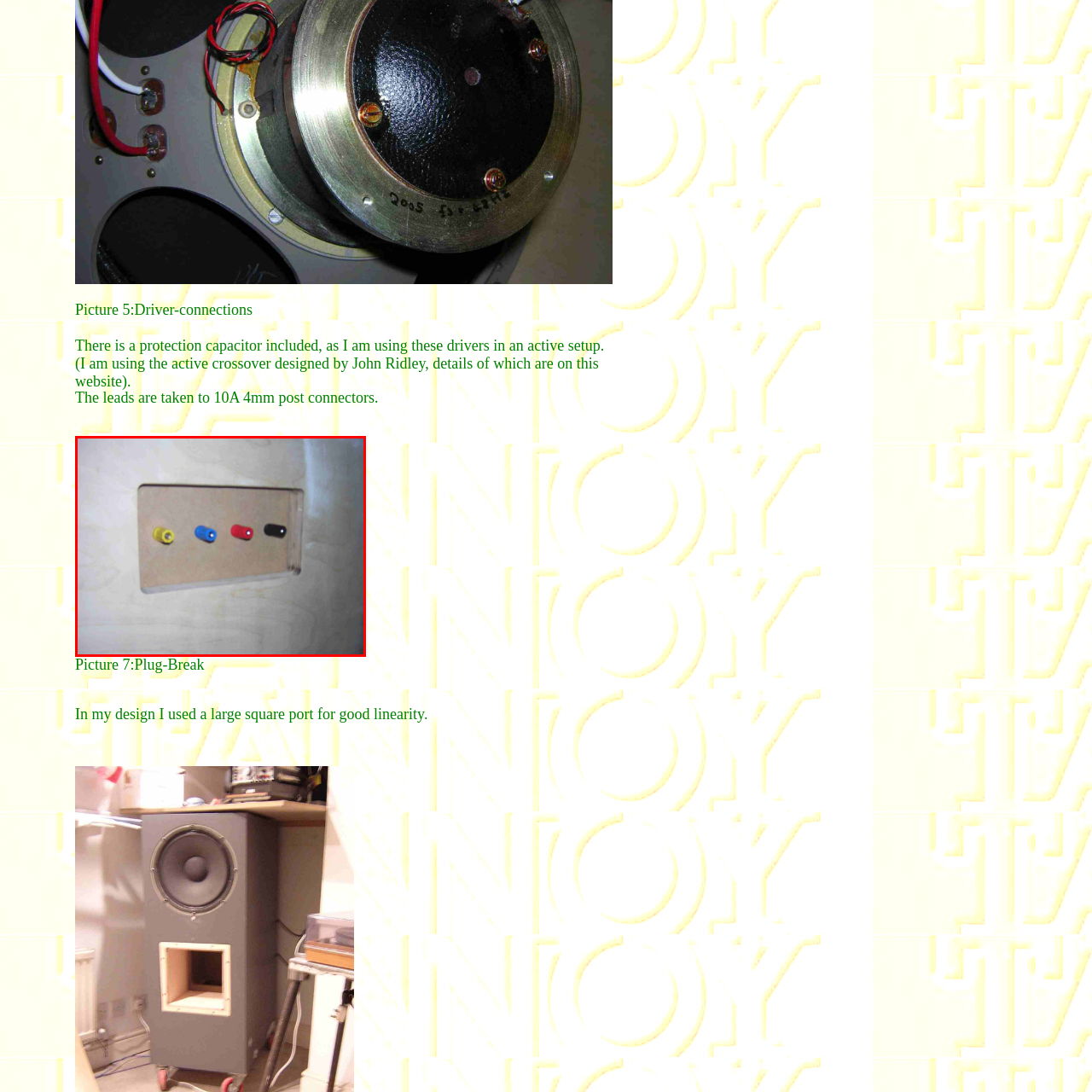Give a detailed account of the picture within the red bounded area.

The image depicts a panel featuring four distinct colored connectors mounted on a wooden surface. The connectors include a yellow, blue, red, and a black post, arranged horizontally. This setup is part of a larger audio driver configuration, indicating that the leads from the drivers are terminated at these 10A 4mm post connectors. The inclusion of a protection capacitor is highlighted, emphasizing the active nature of the setup designed by John Ridley, which aims for enhanced audio performance. This effective design is likely intended to ensure safe and reliable connections in an active crossover application.